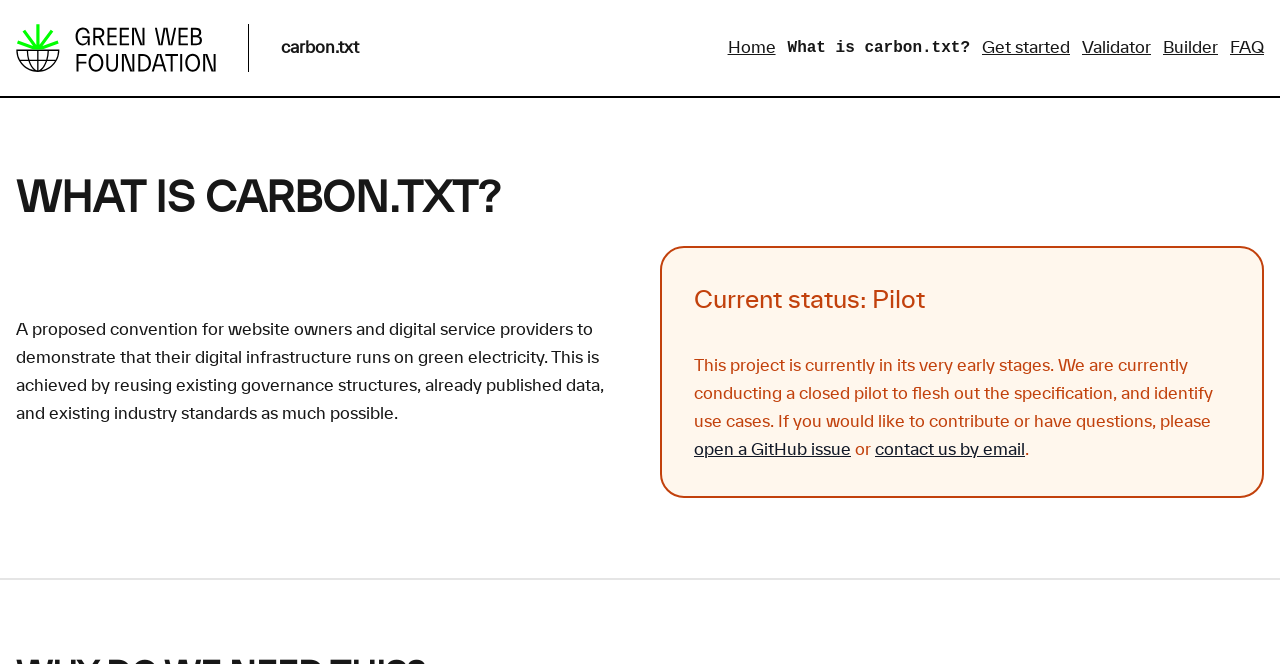What is the purpose of carbon.txt?
Please ensure your answer is as detailed and informative as possible.

According to the webpage, carbon.txt is a proposed convention for website owners and digital service providers to demonstrate that their digital infrastructure runs on green electricity.